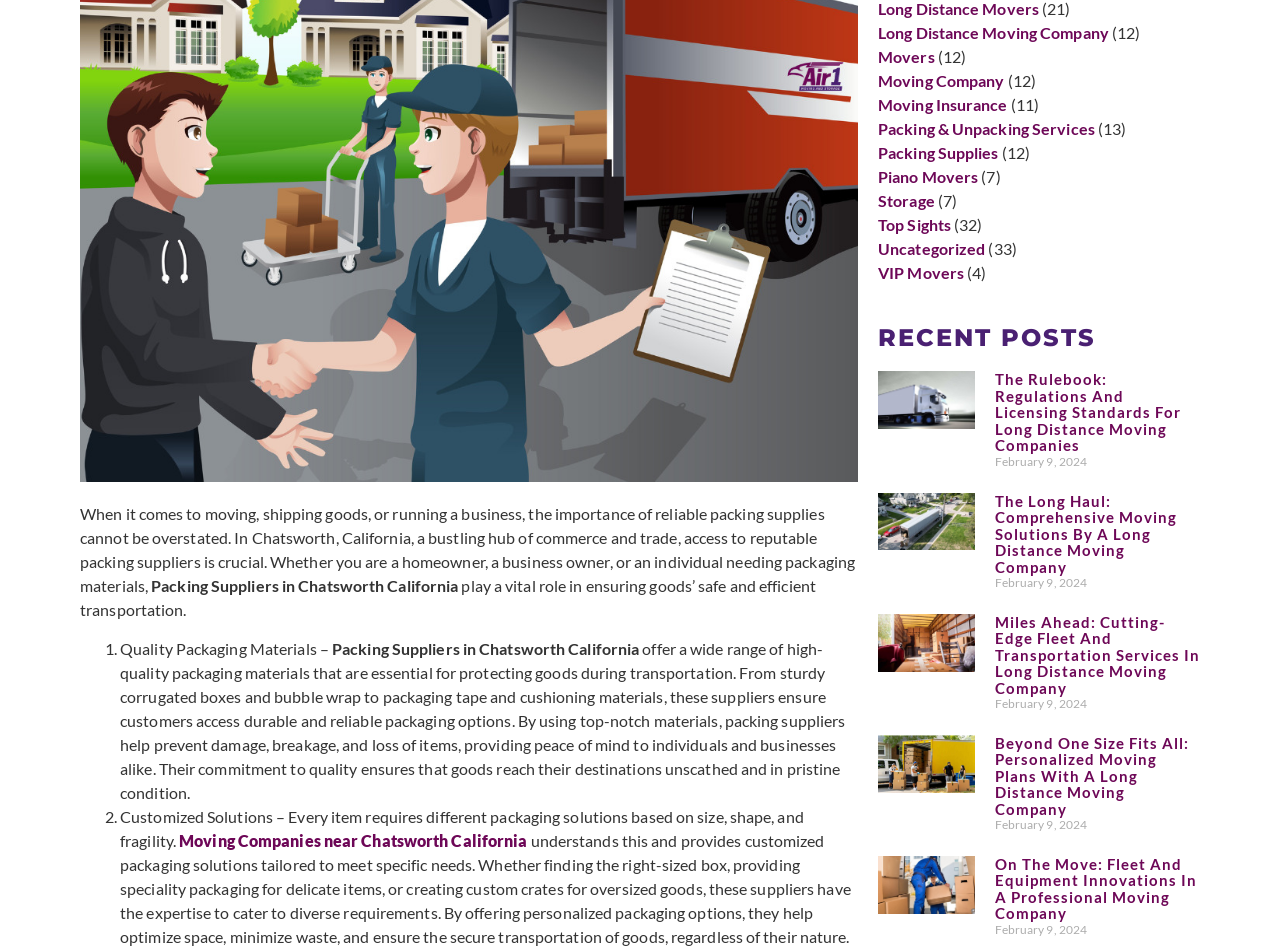Given the description "near Chatsworth California", provide the bounding box coordinates of the corresponding UI element.

[0.251, 0.875, 0.412, 0.895]